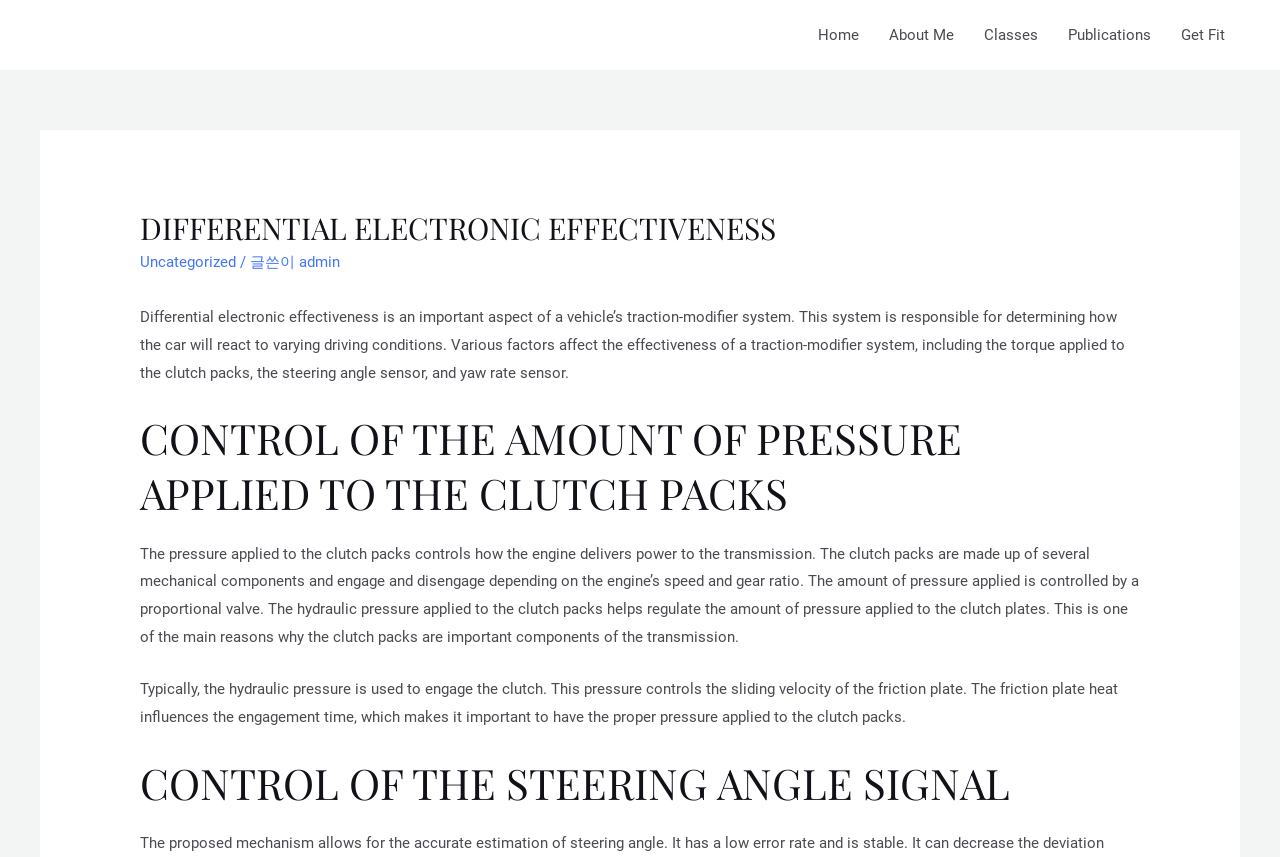Provide your answer in a single word or phrase: 
What is the name of the website?

Global YOGA Journeys